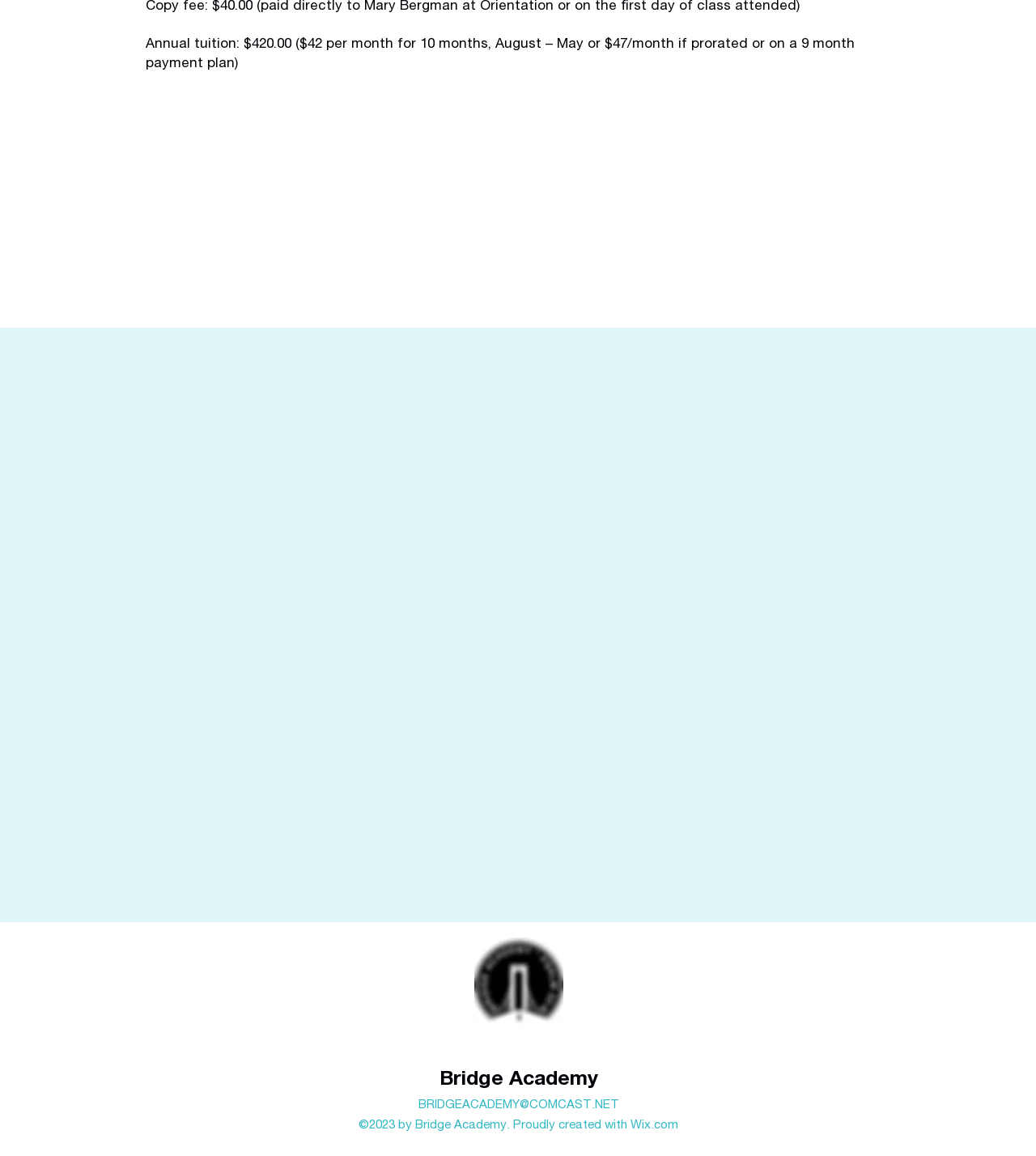What is Mary Bergman's degree?
Refer to the screenshot and answer in one word or phrase.

B.A. English